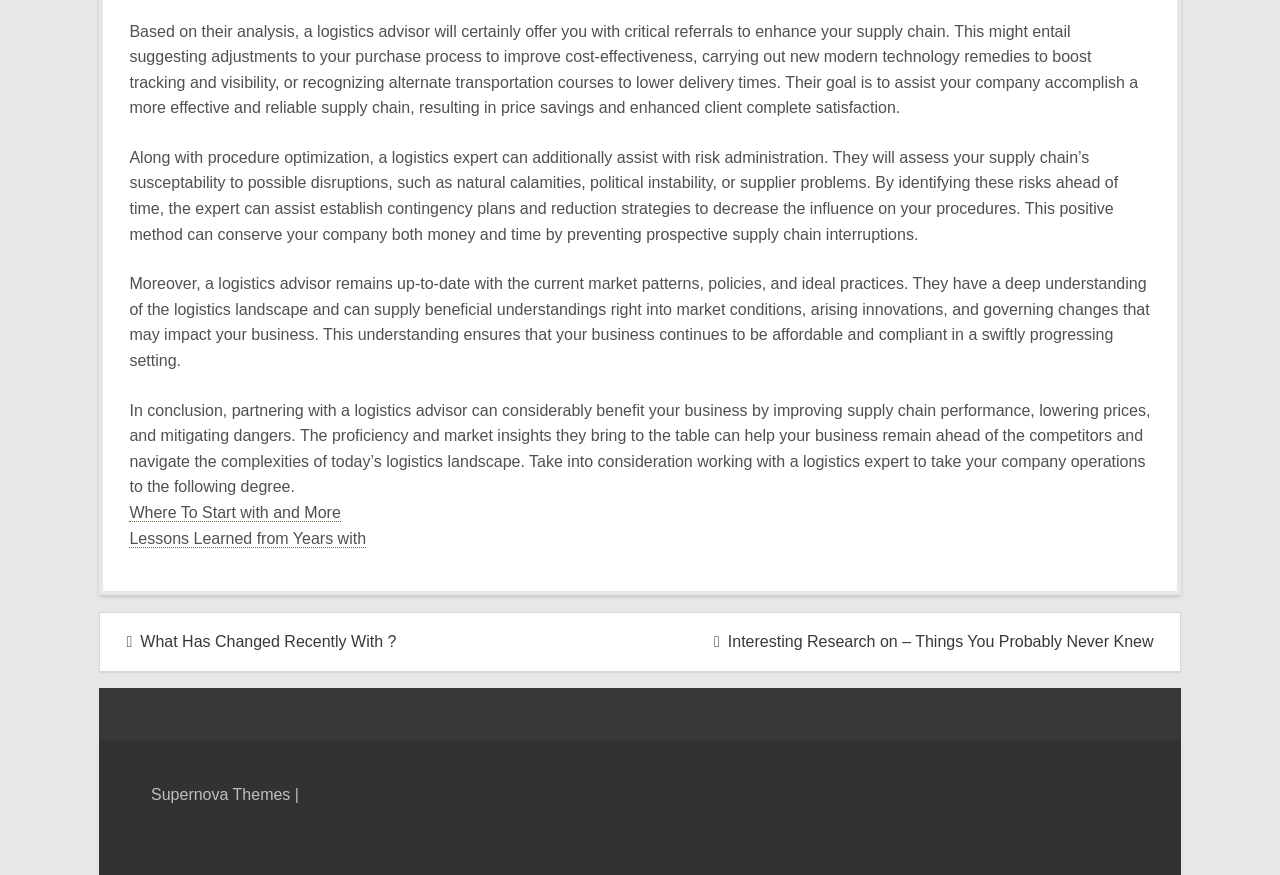Identify and provide the bounding box coordinates of the UI element described: "Lessons Learned from Years with". The coordinates should be formatted as [left, top, right, bottom], with each number being a float between 0 and 1.

[0.101, 0.605, 0.286, 0.626]